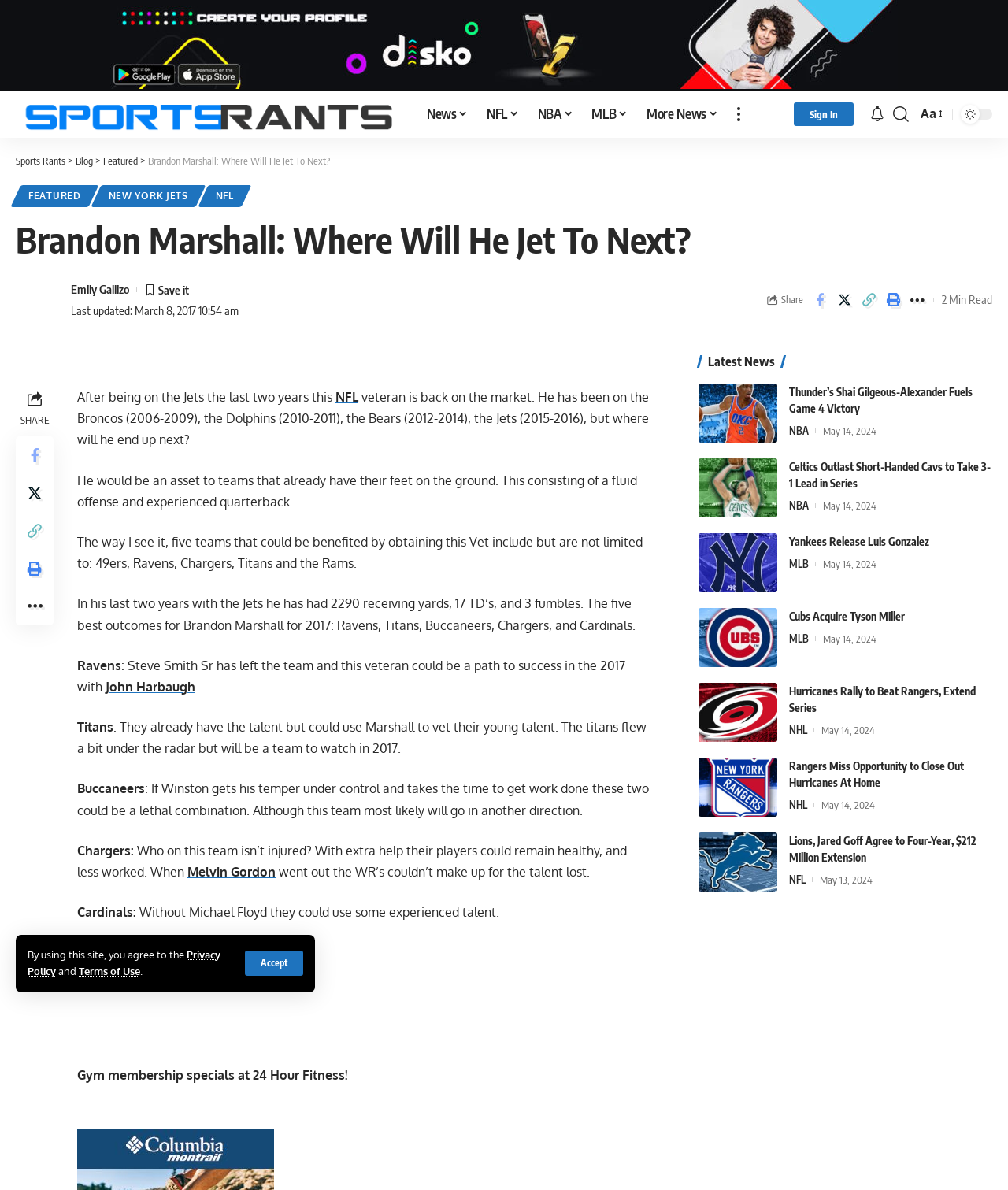Given the webpage screenshot, identify the bounding box of the UI element that matches this description: "NFL".

[0.333, 0.327, 0.355, 0.34]